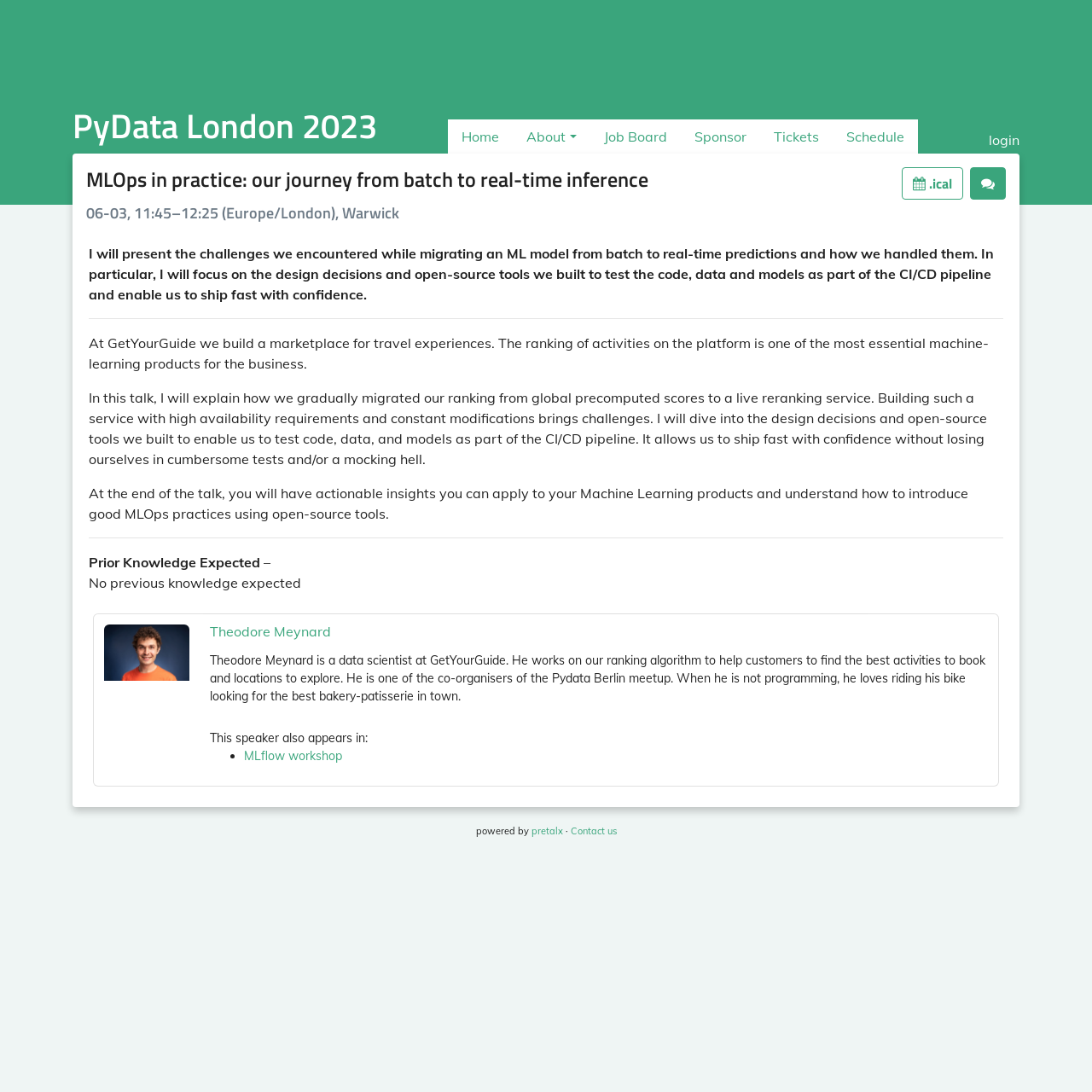Kindly provide the bounding box coordinates of the section you need to click on to fulfill the given instruction: "Click on the 'Home' link".

[0.411, 0.109, 0.47, 0.141]